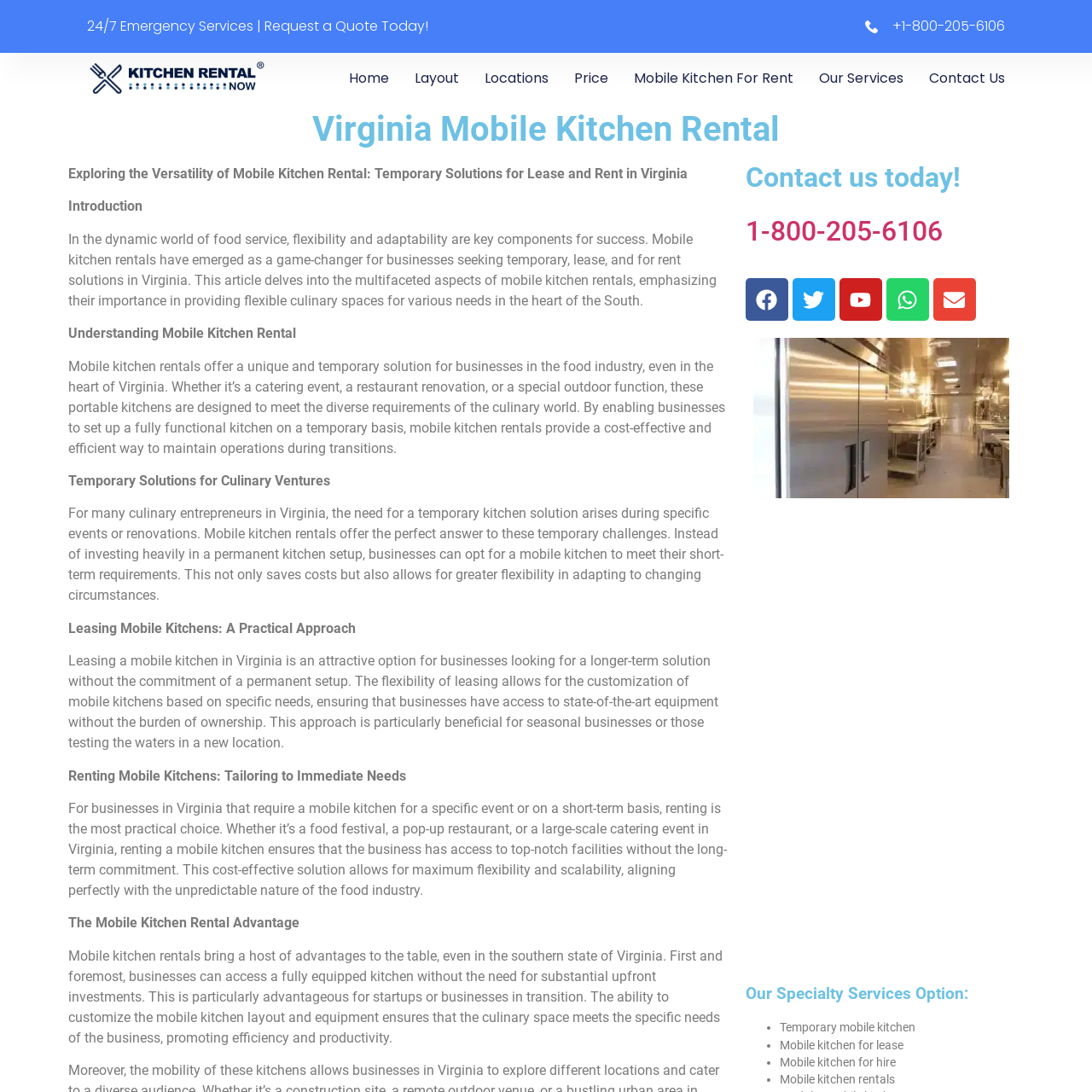Pay attention to the red boxed area, What type of events can benefit from mobile kitchen rentals? Provide a one-word or short phrase response.

Events, catering, and renovations